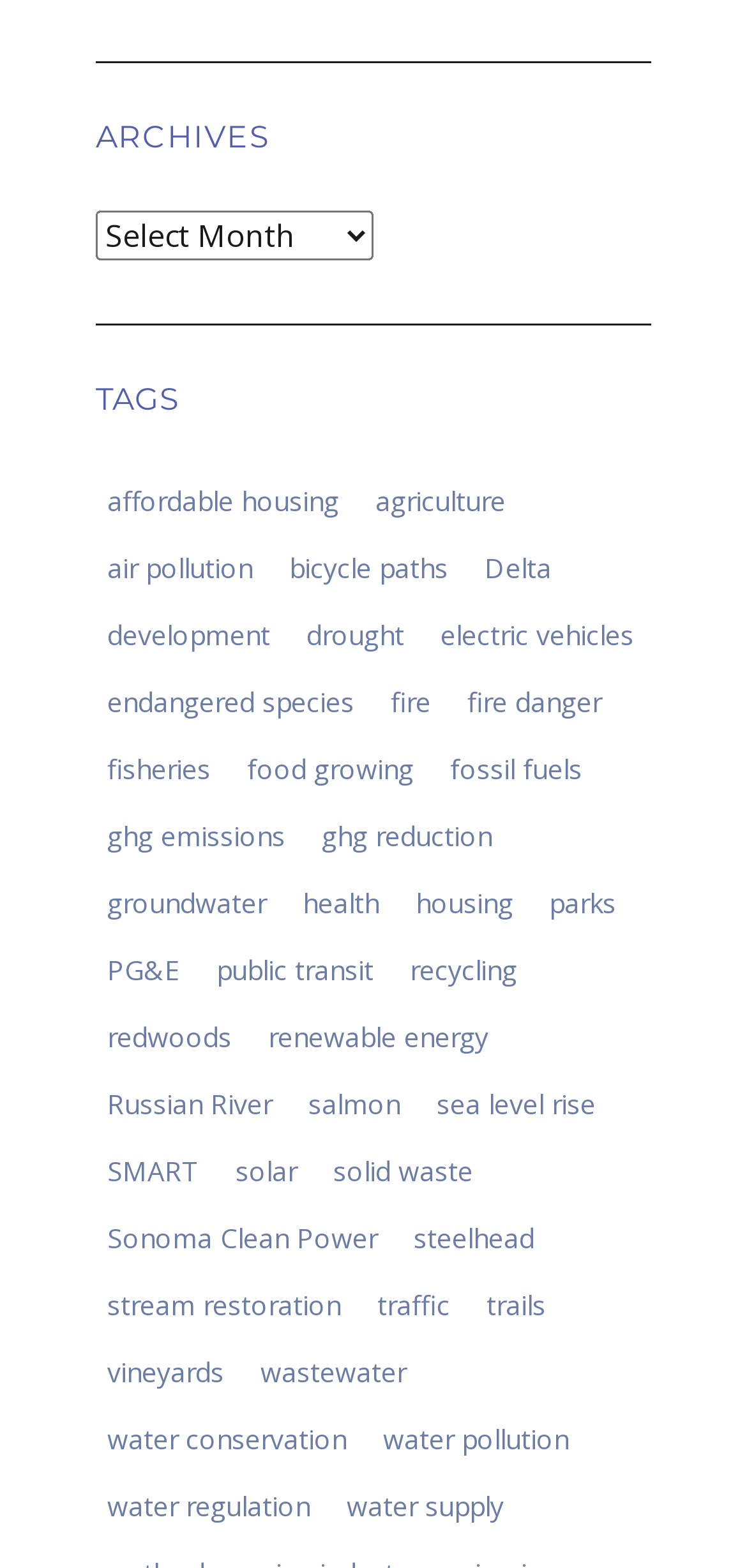Extract the bounding box coordinates for the described element: "sea level rise". The coordinates should be represented as four float numbers between 0 and 1: [left, top, right, bottom].

[0.569, 0.685, 0.813, 0.72]